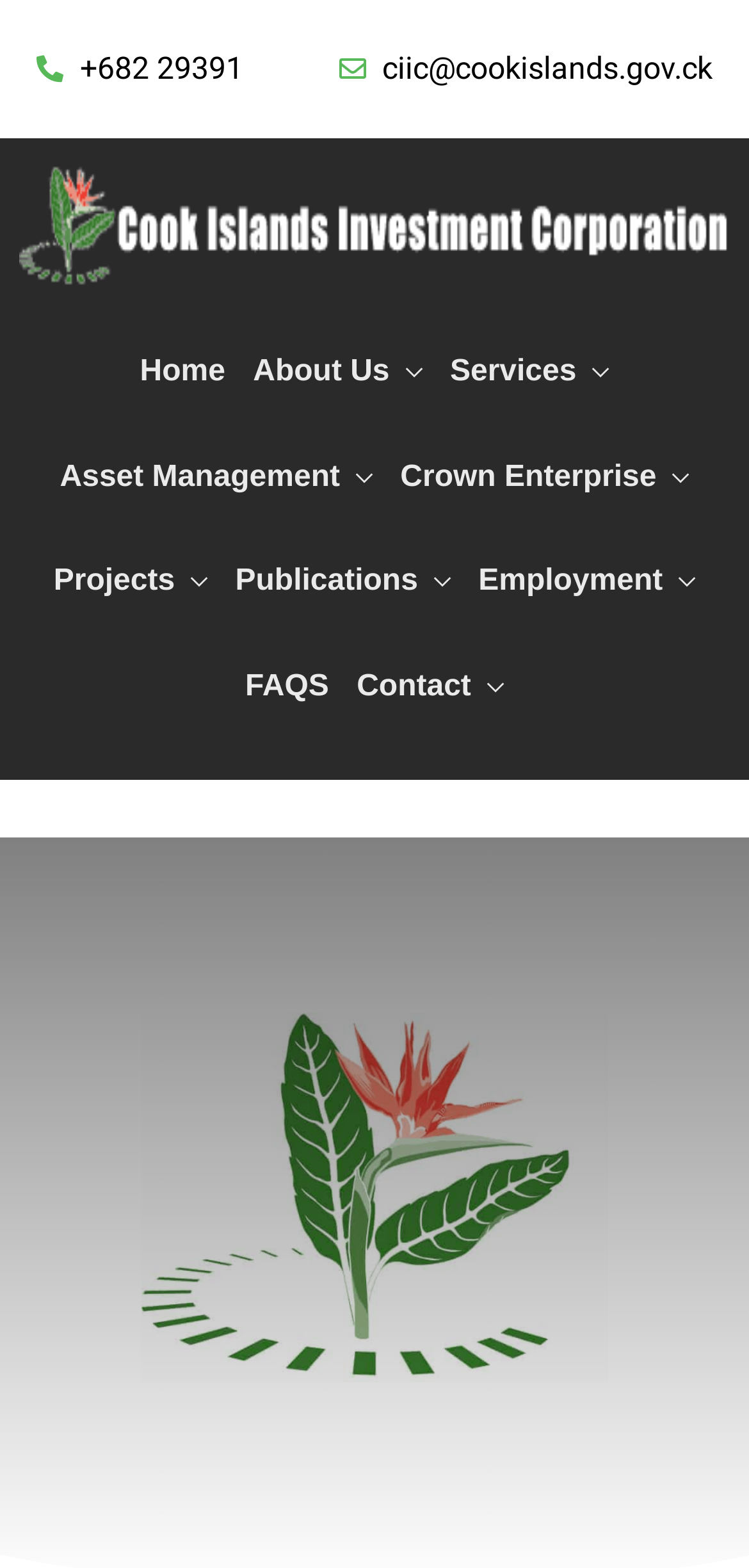What is the phone number to contact?
Based on the image, please offer an in-depth response to the question.

I found the phone number by looking at the top section of the webpage, where the contact information is usually displayed. The phone number is a link with the text '+682 29391'.